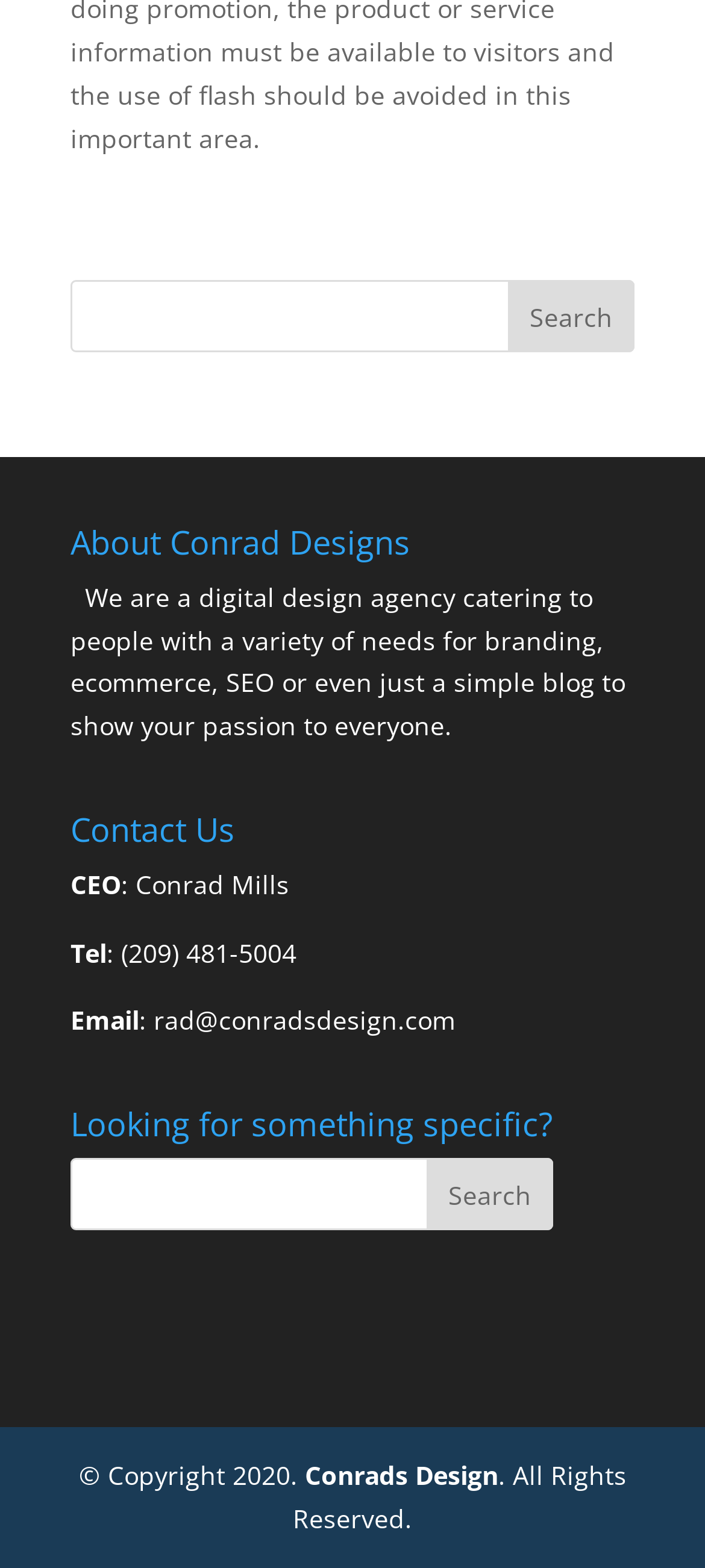Based on the element description "value="Search"", predict the bounding box coordinates of the UI element.

[0.605, 0.739, 0.785, 0.785]